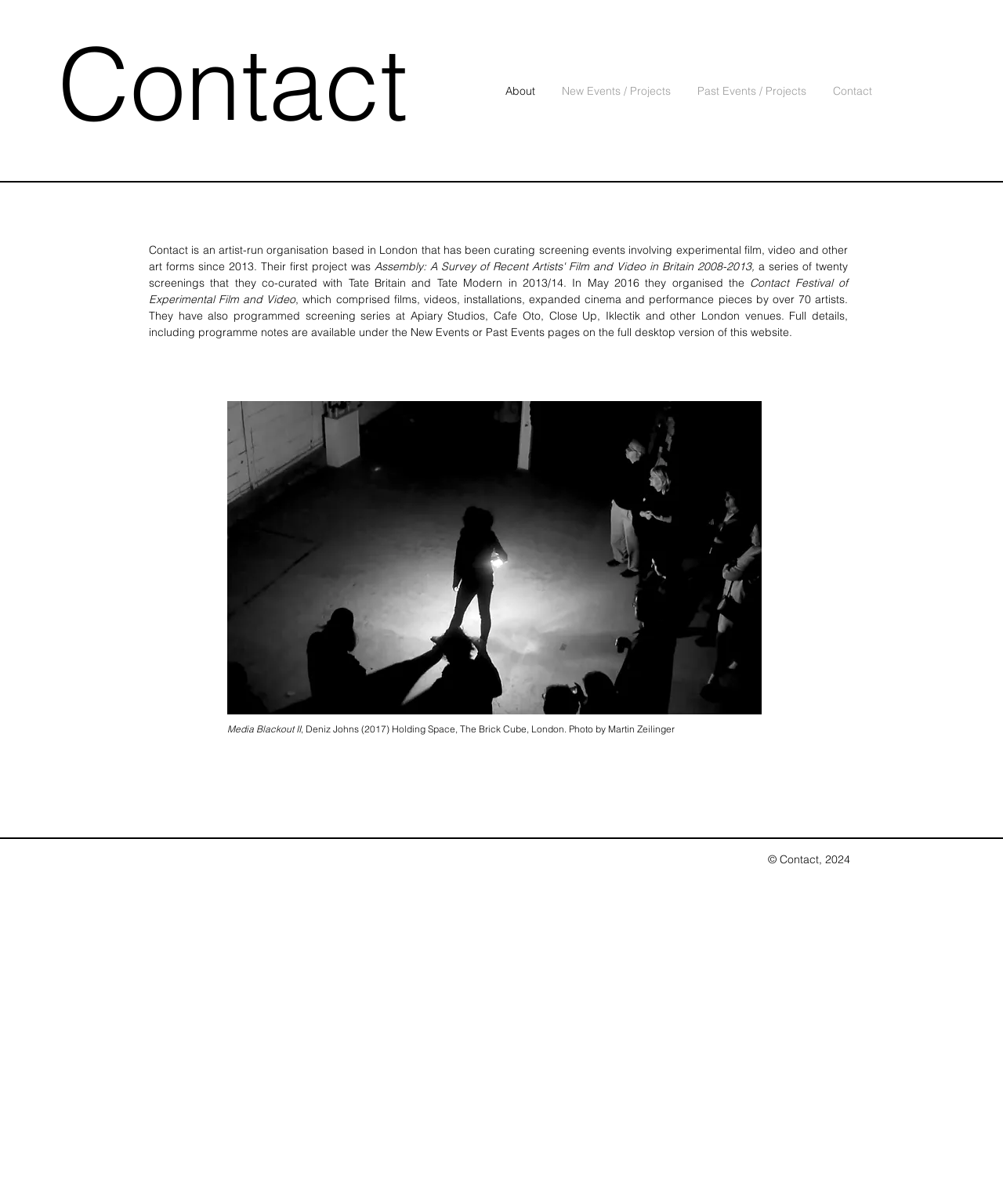Please predict the bounding box coordinates of the element's region where a click is necessary to complete the following instruction: "share on Facebook". The coordinates should be represented by four float numbers between 0 and 1, i.e., [left, top, right, bottom].

None